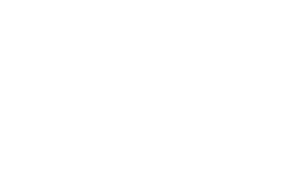What is the temperature range for storing the cTnI Test?
Refer to the image and offer an in-depth and detailed answer to the question.

The packaging of the Citest Cardiac Troponin I (cTnI) Test indicates that it should be stored at a temperature range of 4-30°C, which is the recommended storage condition to maintain the test's stability and performance.